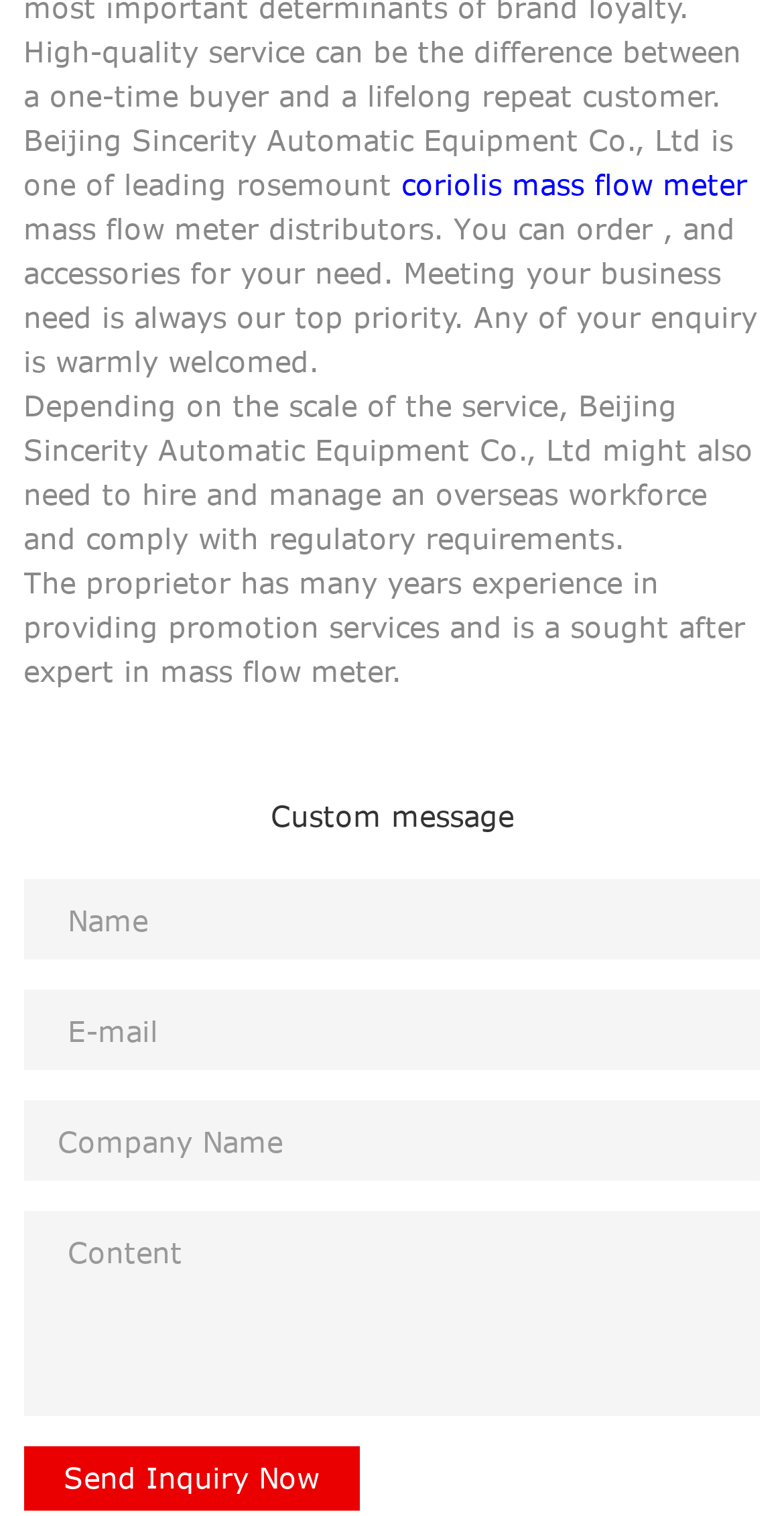What is required to send an inquiry?
Based on the image, answer the question with as much detail as possible.

The webpage has a form with textboxes for Name, E-mail, and Content, all of which are required fields, indicating that users must fill in these fields to send an inquiry.